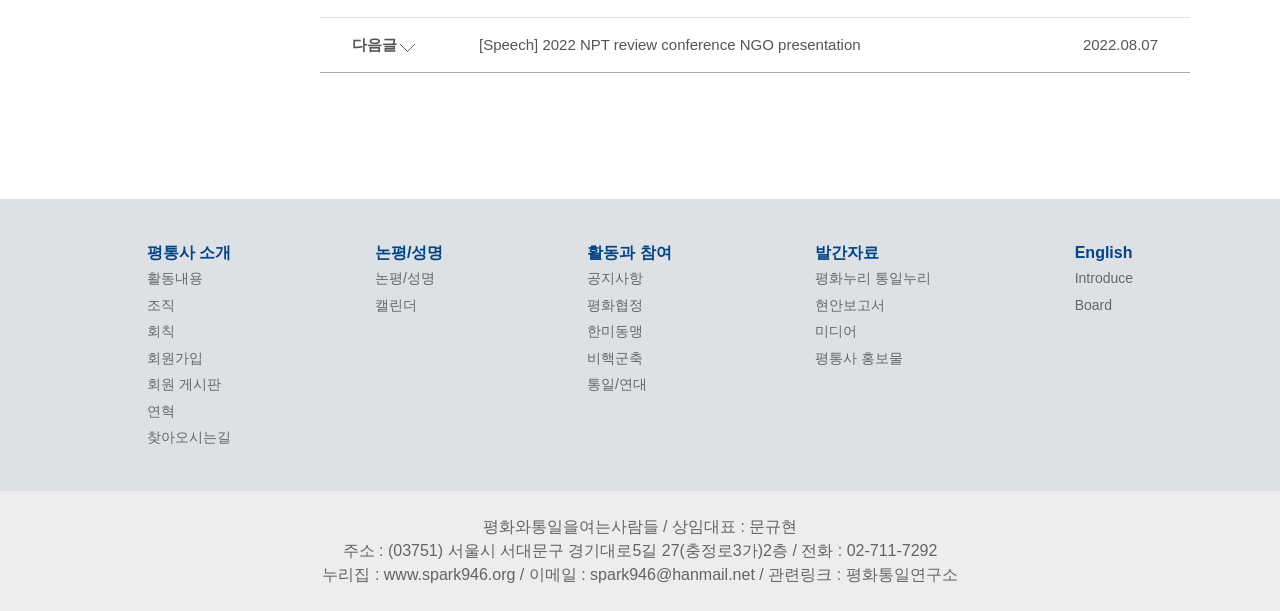Using details from the image, please answer the following question comprehensively:
What is the name of the organization?

I found the name of the organization by looking at the StaticText element with the text '평화와통일을여는사람들 / 상임대표 : 문규현' which is located at the bottom of the webpage.